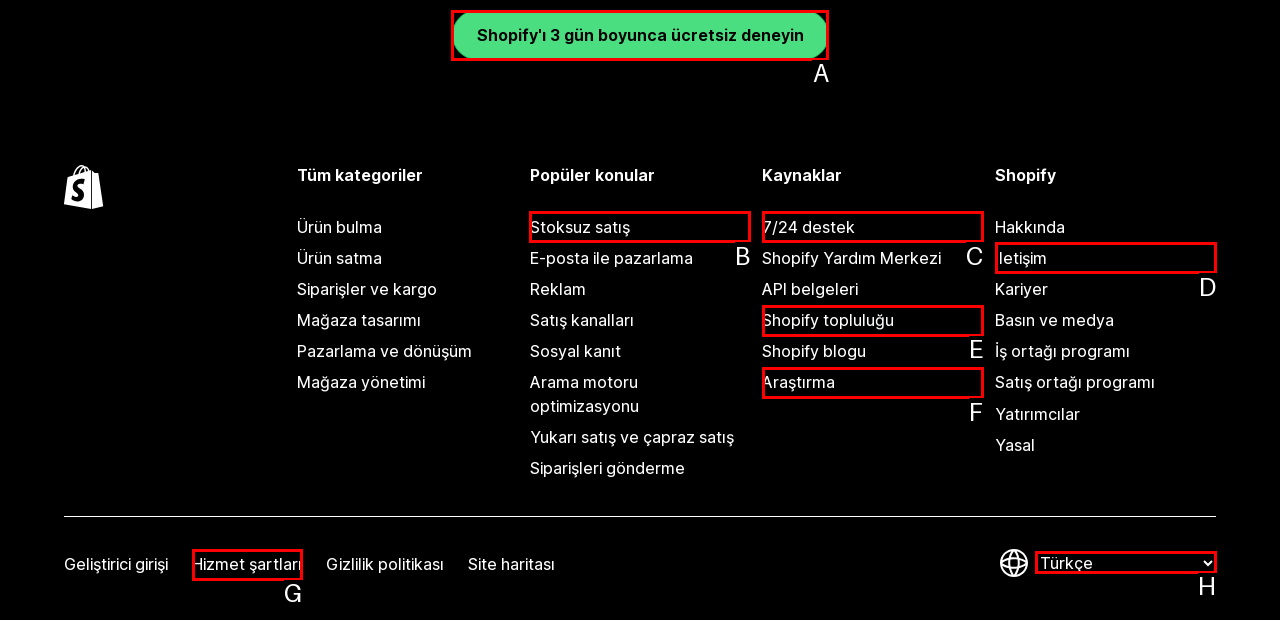Select the letter of the UI element you need to click on to fulfill this task: Switch language. Write down the letter only.

H